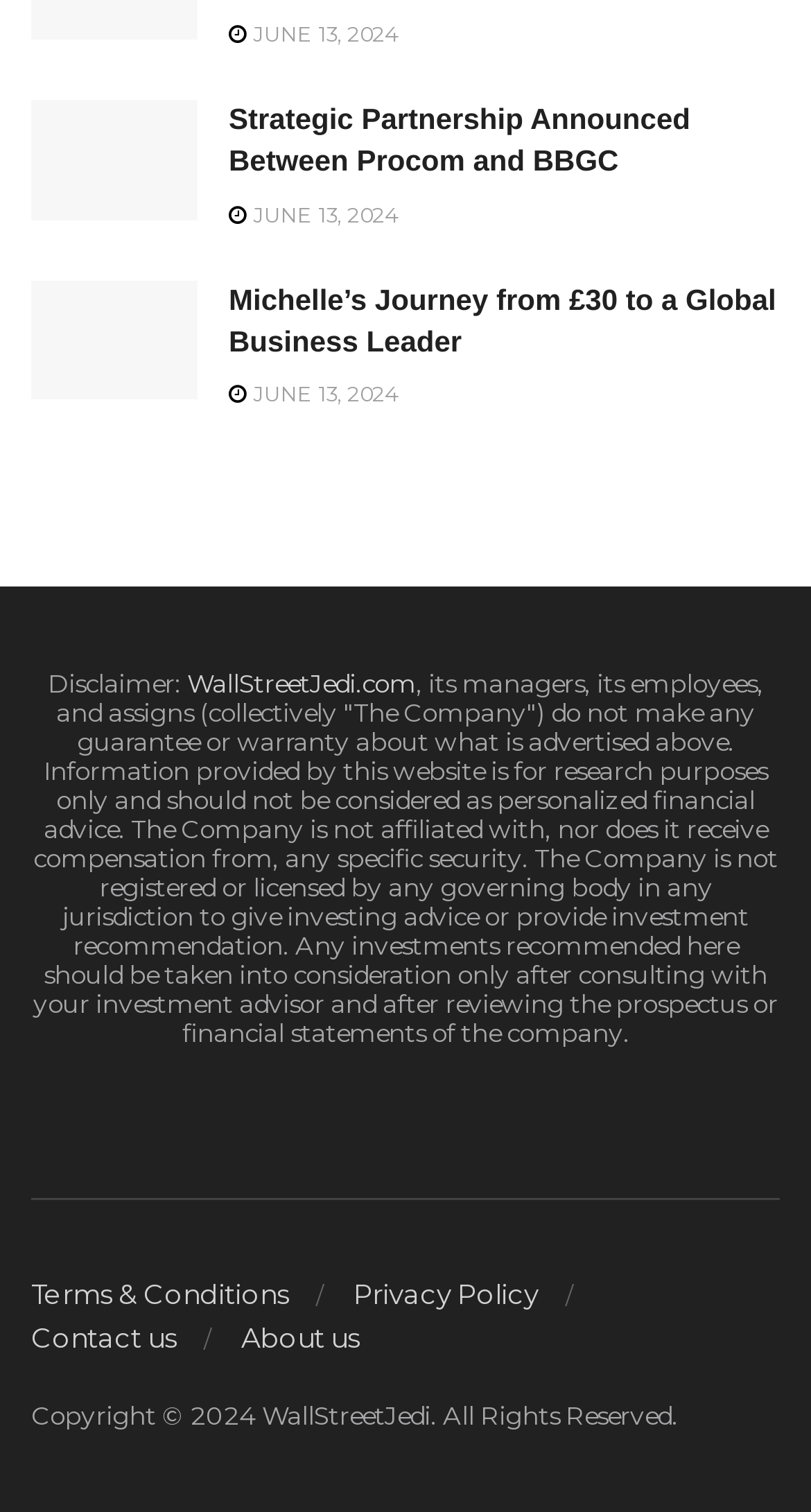Please identify the bounding box coordinates of the region to click in order to complete the task: "Read the disclaimer". The coordinates must be four float numbers between 0 and 1, specified as [left, top, right, bottom].

[0.059, 0.441, 0.231, 0.462]